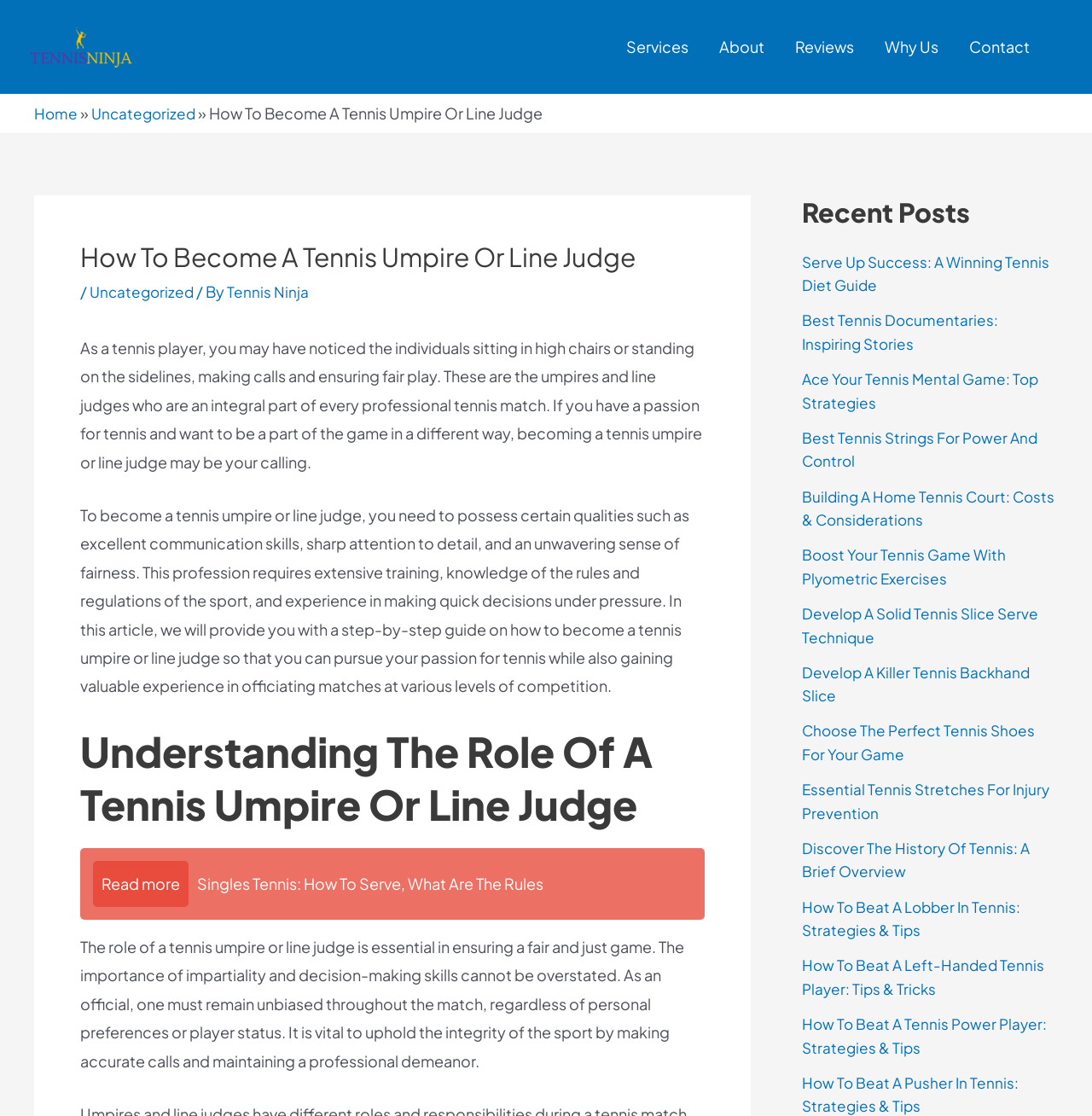Determine the bounding box coordinates of the clickable region to carry out the instruction: "Read more about 'How To Become A Tennis Umpire Or Line Judge'".

[0.073, 0.302, 0.643, 0.422]